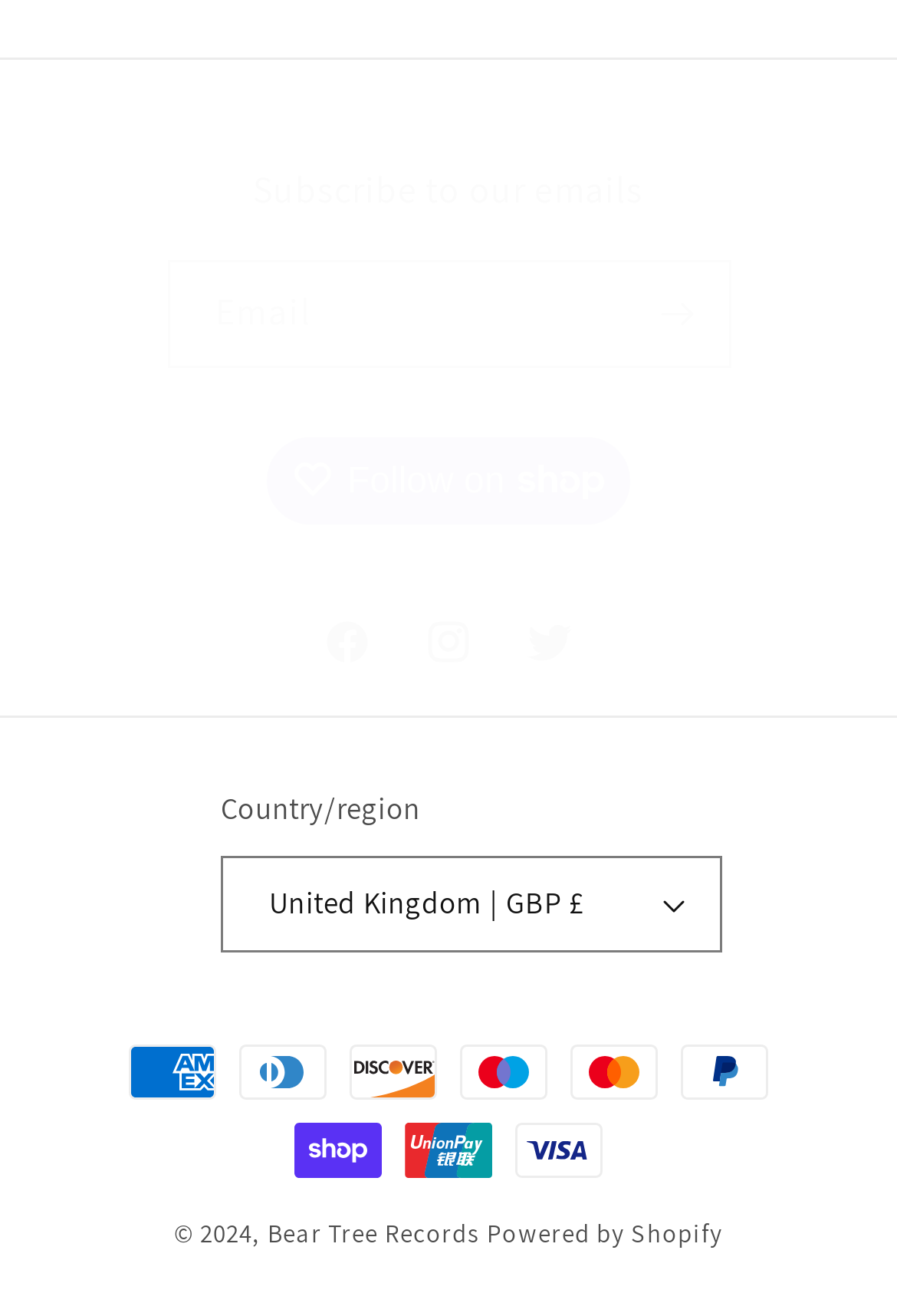Give a short answer to this question using one word or a phrase:
What is the country/region selected by default?

United Kingdom